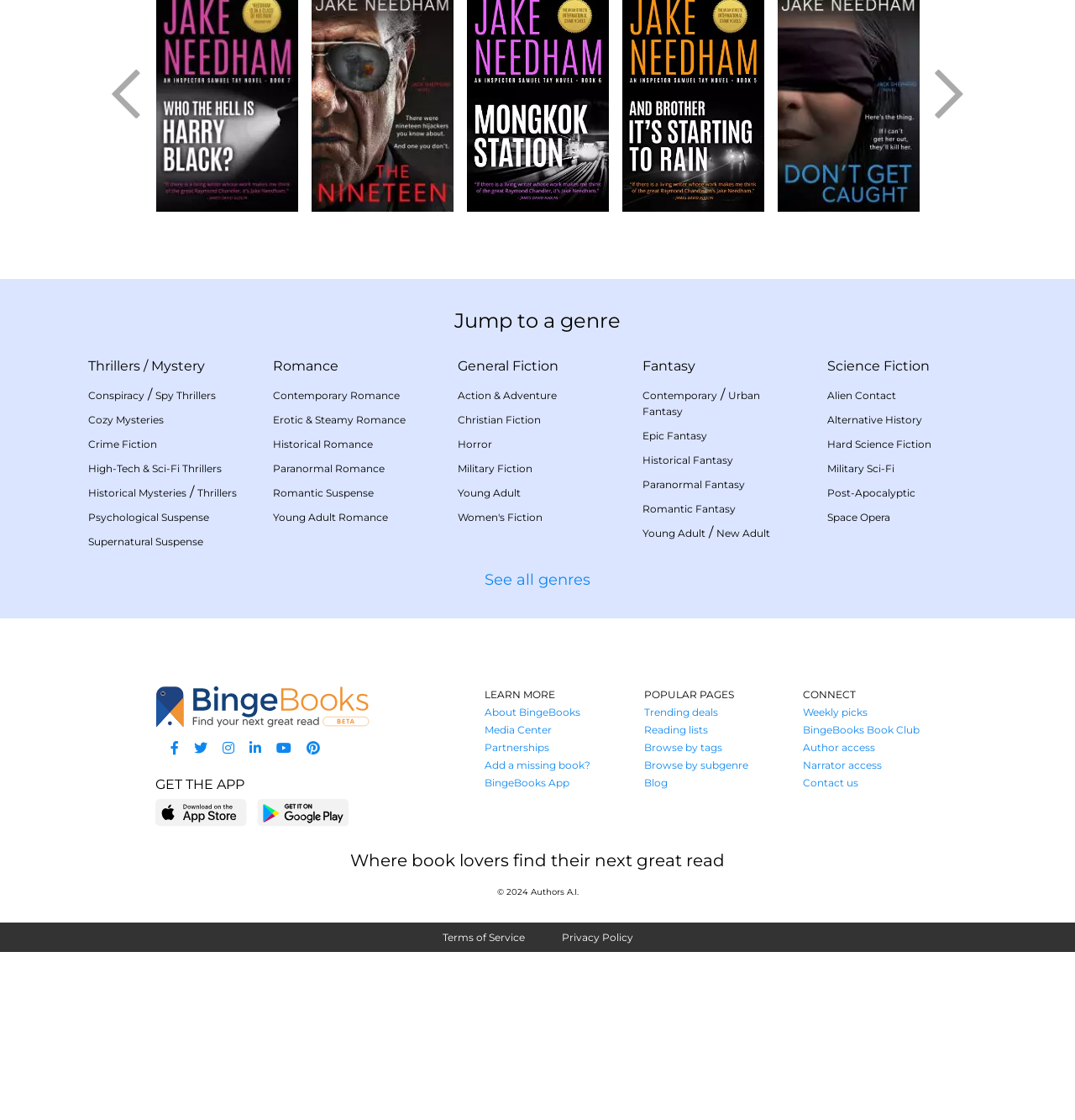Provide a brief response to the question below using a single word or phrase: 
What is the call-to-action on the bottom left of the webpage?

Get the app